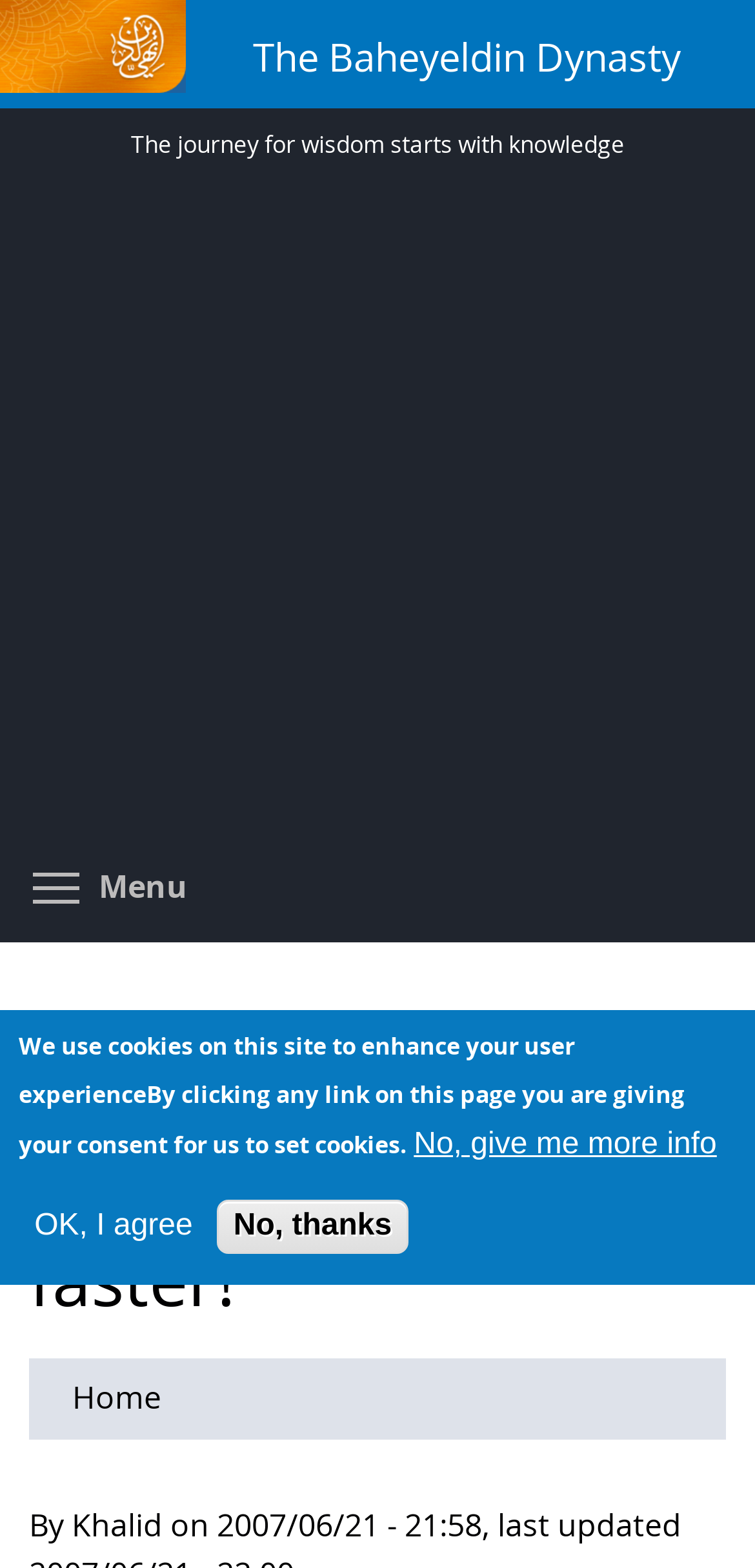Please give a succinct answer to the question in one word or phrase:
What is the name of the website?

The Baheyeldin Dynasty